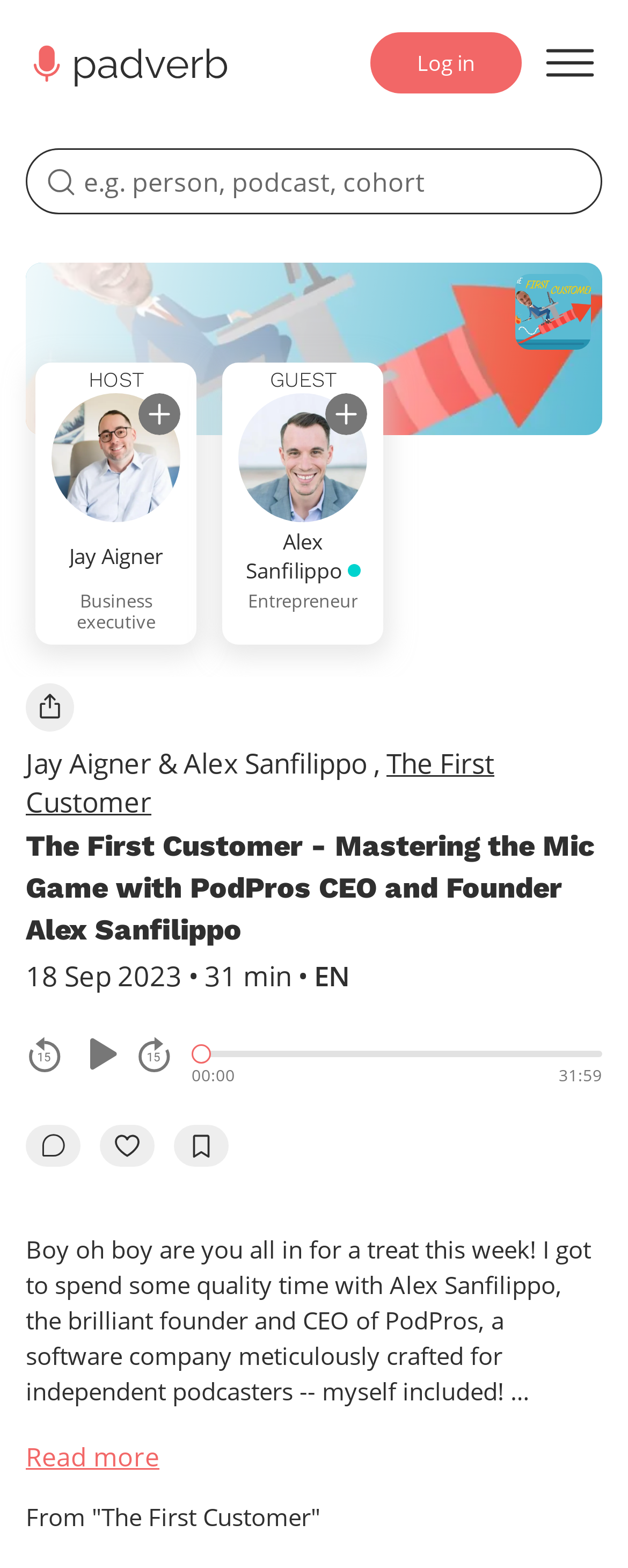Please identify the bounding box coordinates of the clickable area that will allow you to execute the instruction: "Play or pause the track".

[0.128, 0.66, 0.19, 0.684]